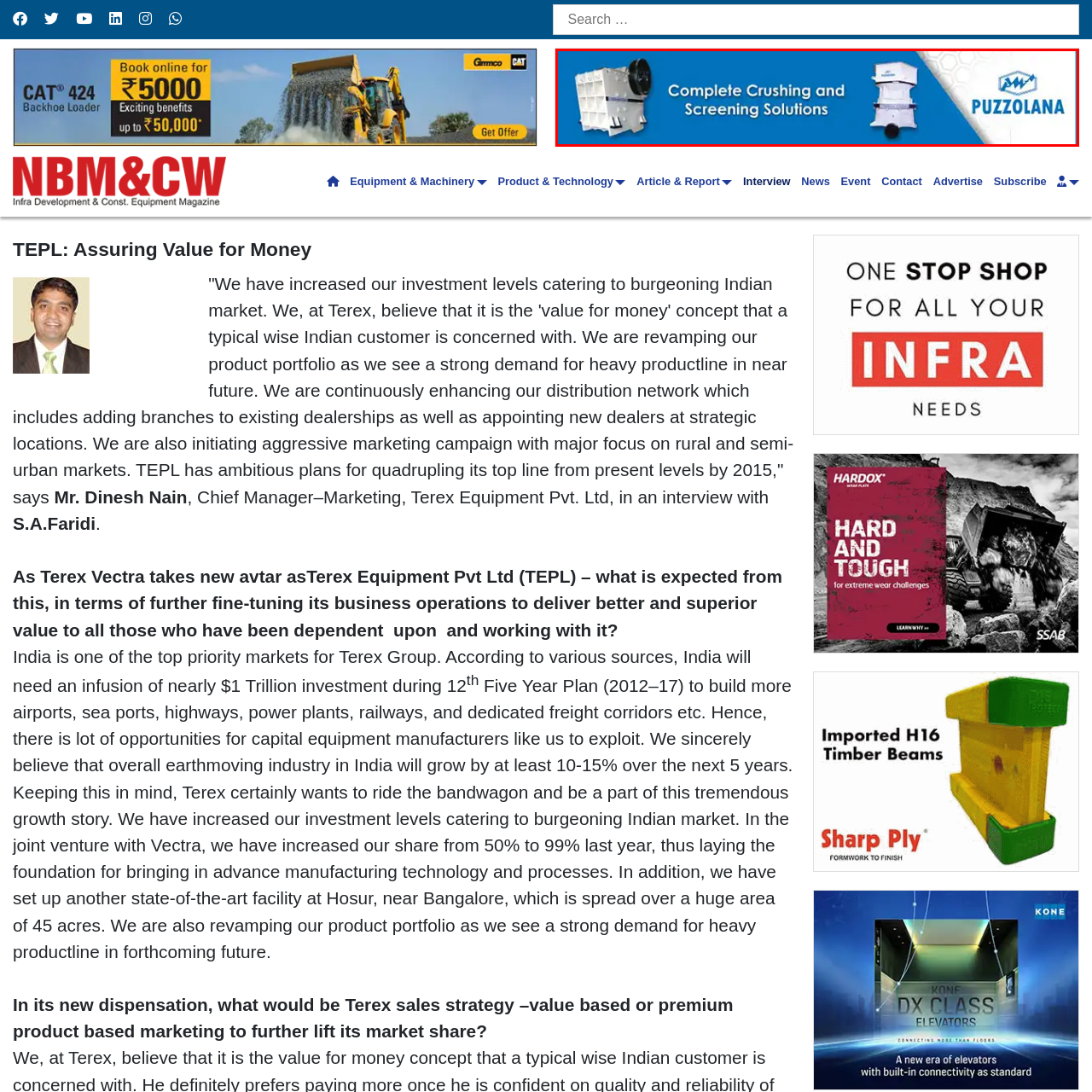Describe extensively the image content marked by the red bounding box.

The image features a vibrant blue background showcasing equipment from Puzzolana, a company specializing in comprehensive solutions for crushing and screening processes in the construction and mining industries. Prominently displayed is the text "Complete Crushing and Screening Solutions," which emphasizes the brand's commitment to delivering high-quality machinery designed to optimize performance and efficiency. Two distinct pieces of equipment are illustrated on either side of the text, representing Puzzolana's innovative technology and industry expertise. The overall design is visually appealing and professional, aligning with Puzzolana's reputation as a leader in the sector.